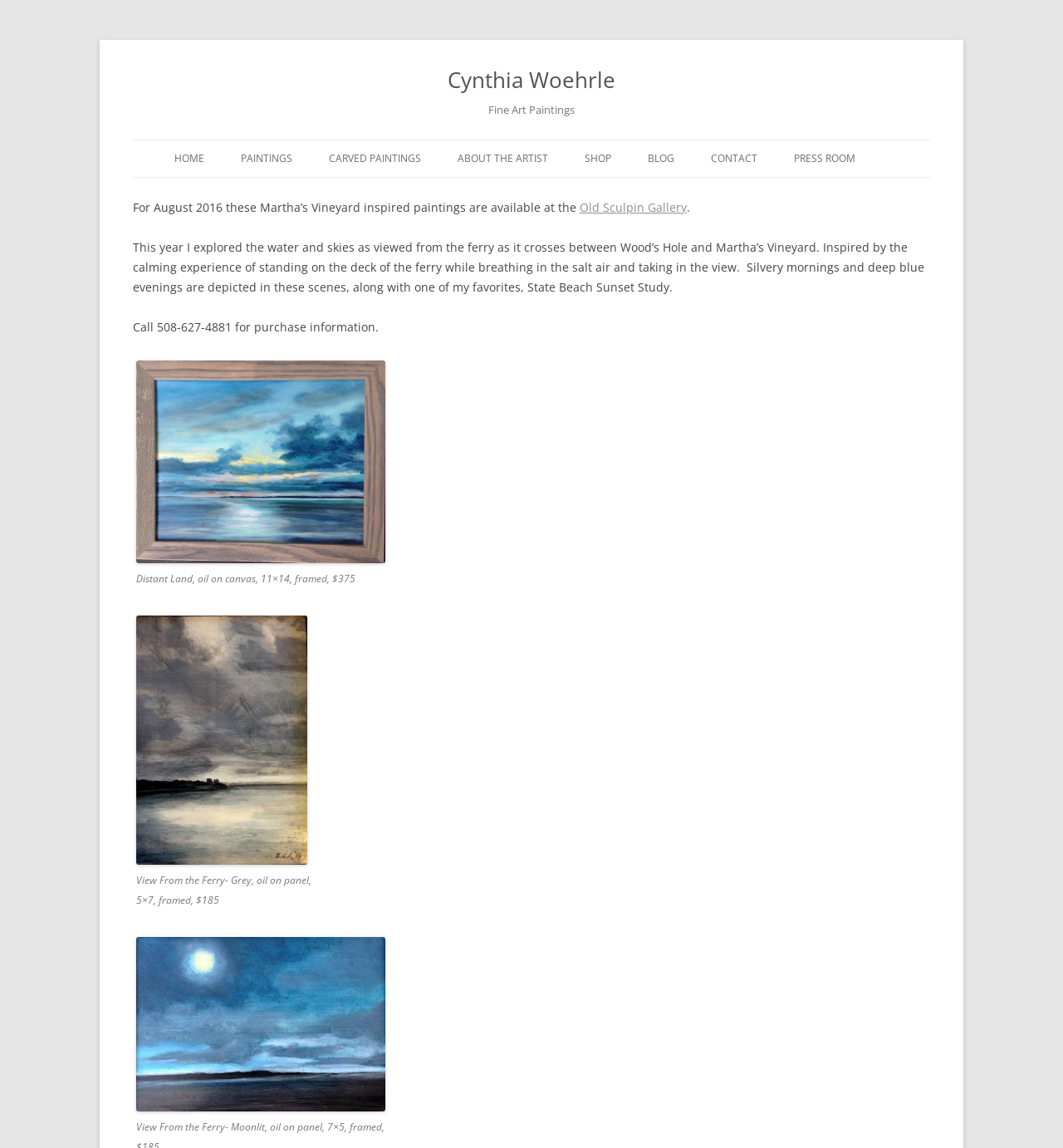Please specify the bounding box coordinates of the clickable section necessary to execute the following command: "View the 'Distant Land' painting".

[0.128, 0.314, 0.362, 0.491]